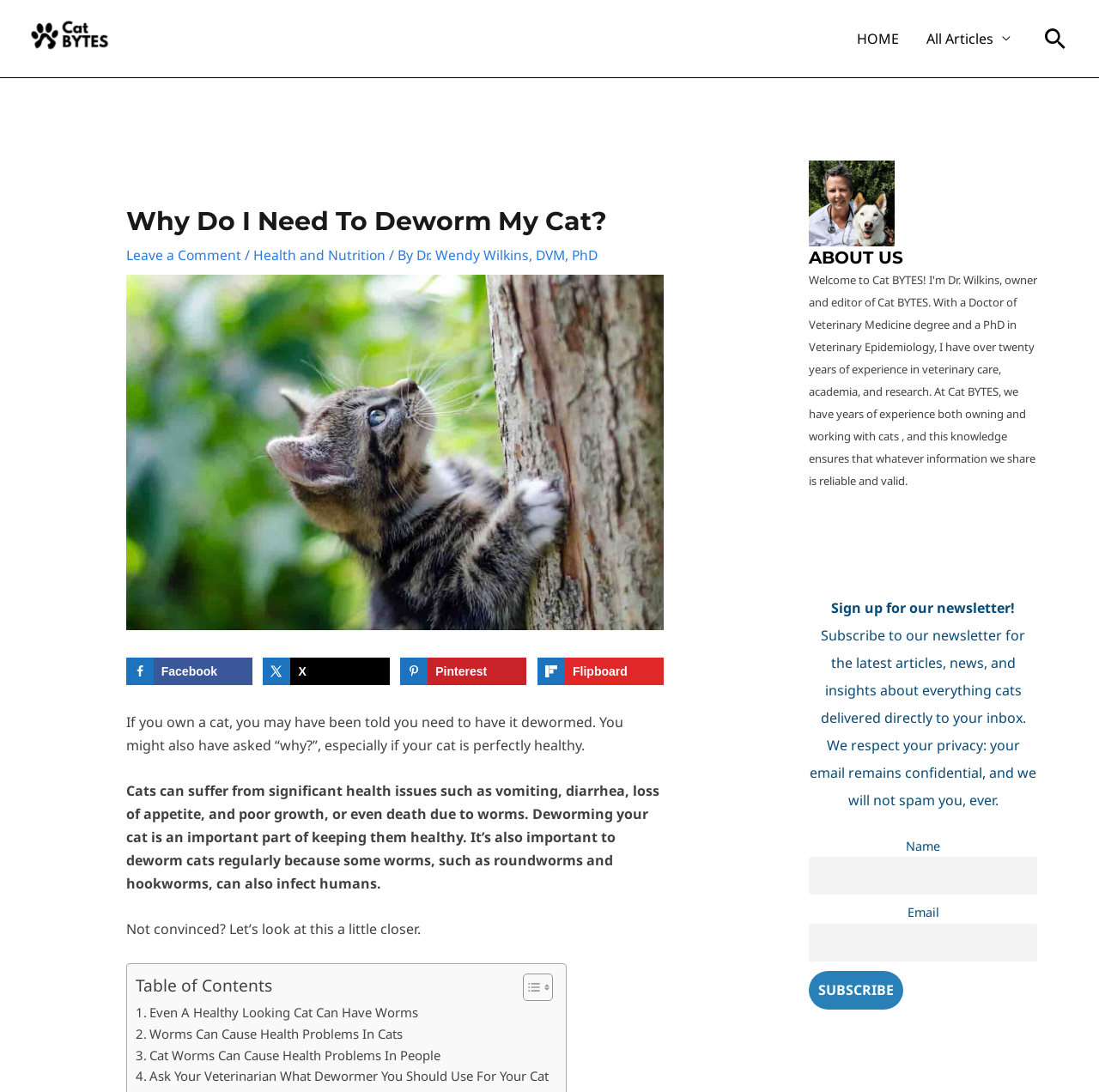Who is the author of the article?
Look at the image and provide a detailed response to the question.

The author of the article can be found by looking at the byline 'By Dr. Wendy Wilkins, DVM, PhD' below the heading.